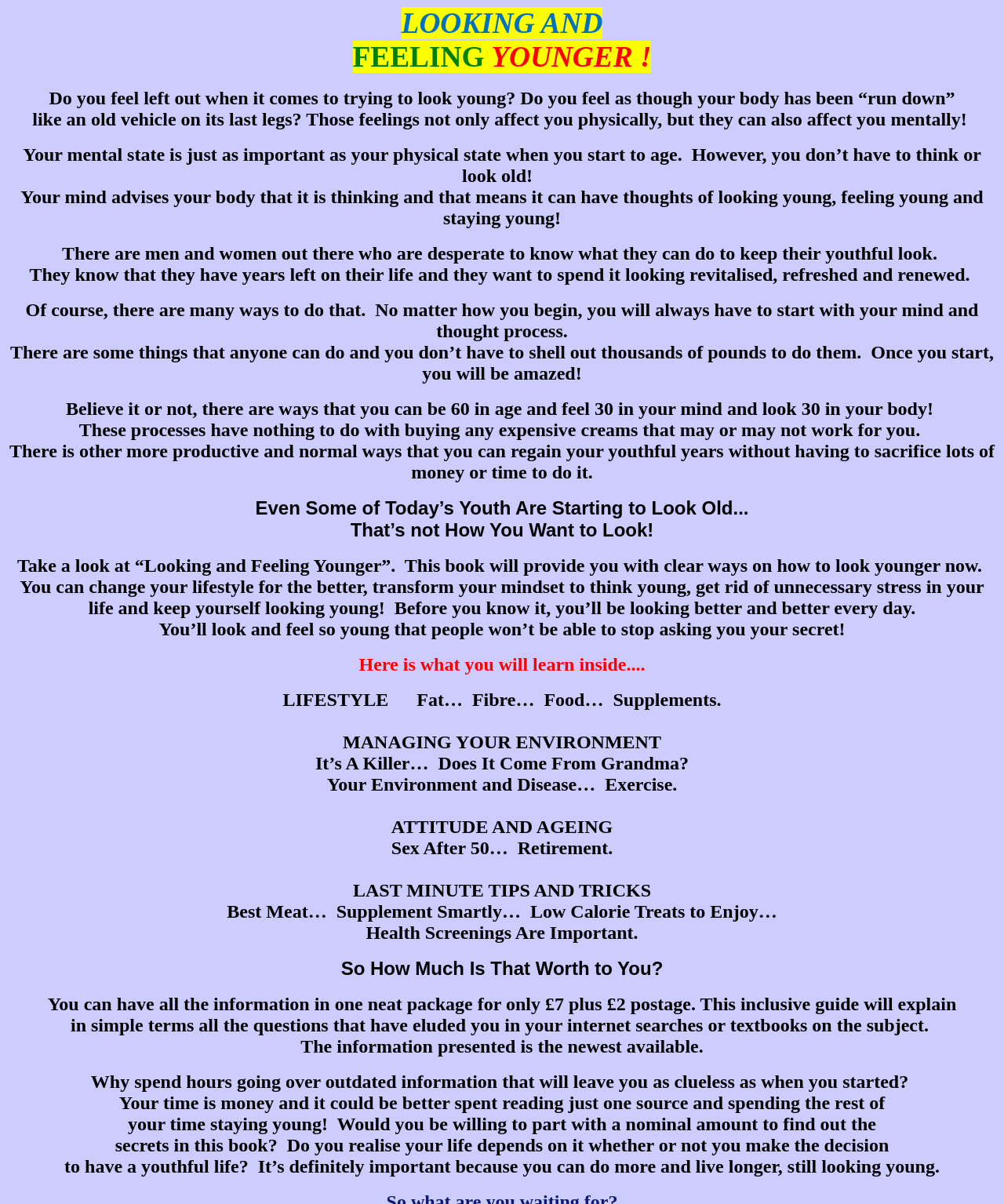What is the main topic of this webpage?
Could you give a comprehensive explanation in response to this question?

The main topic of this webpage is about looking and feeling younger, which is evident from the title 'Looking and Feeling Younger Book' and the content that discusses ways to regain youthful years without sacrificing lots of money or time.